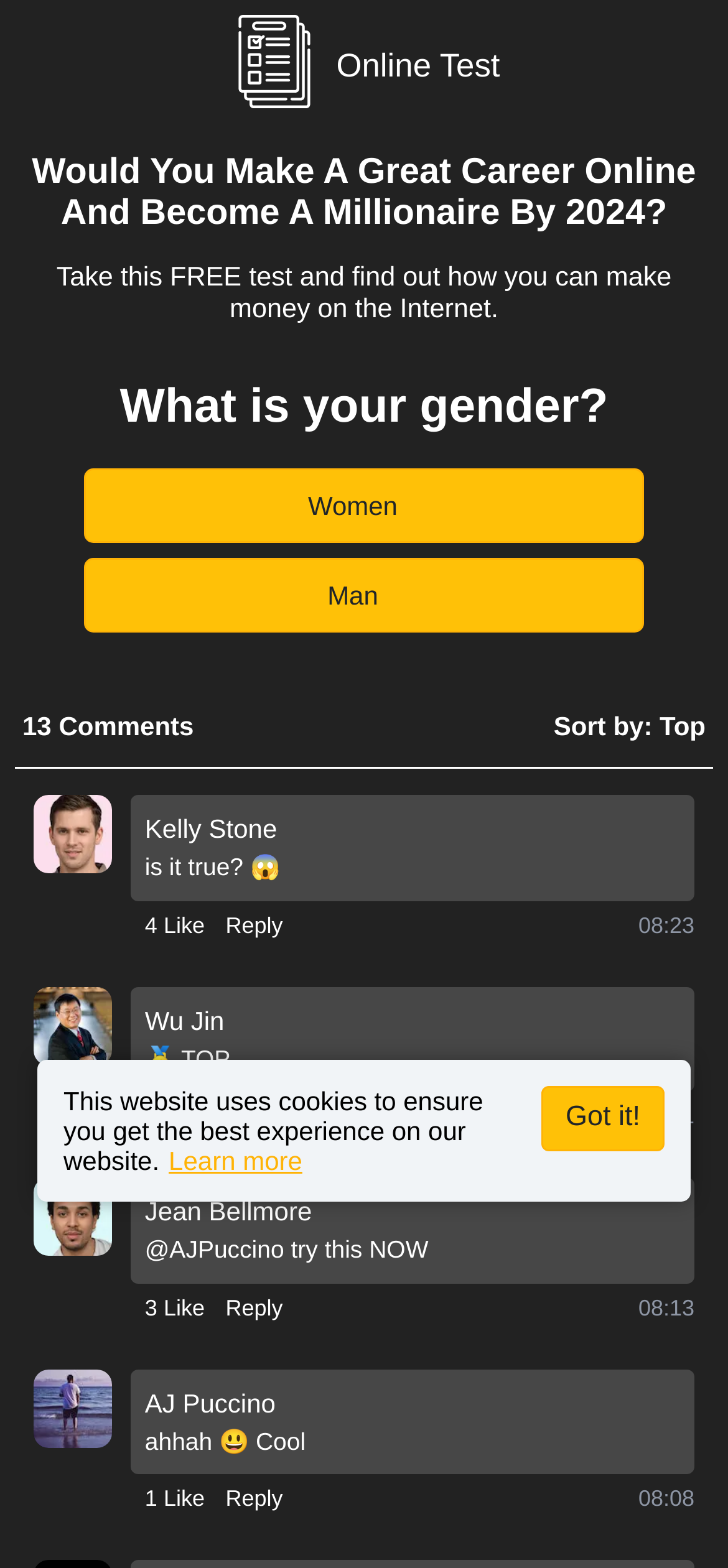Provide the bounding box coordinates for the UI element that is described as: "Reply".

[0.31, 0.579, 0.389, 0.6]